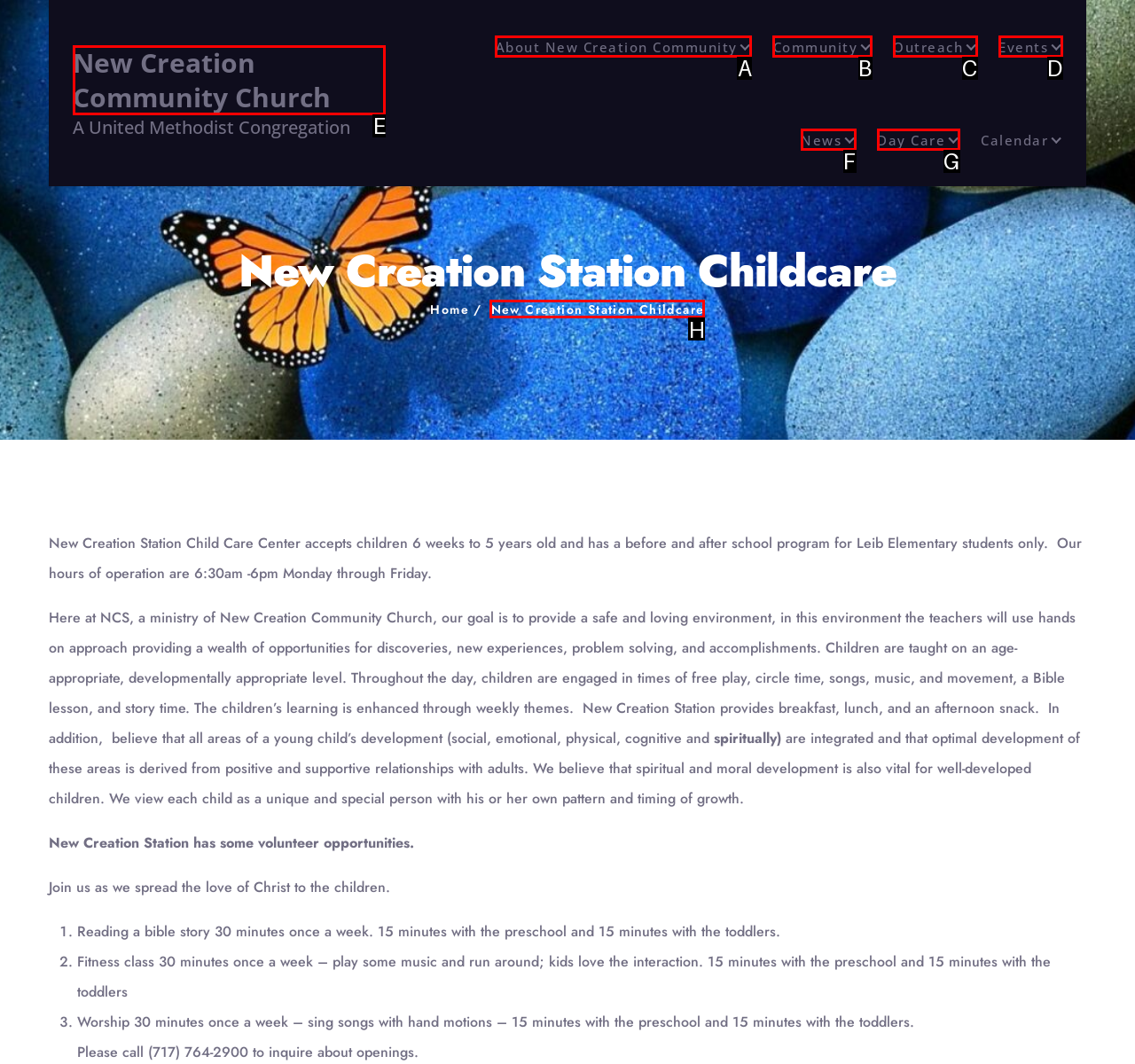Select the letter of the element you need to click to complete this task: Click on 'New Creation Station Childcare'
Answer using the letter from the specified choices.

H